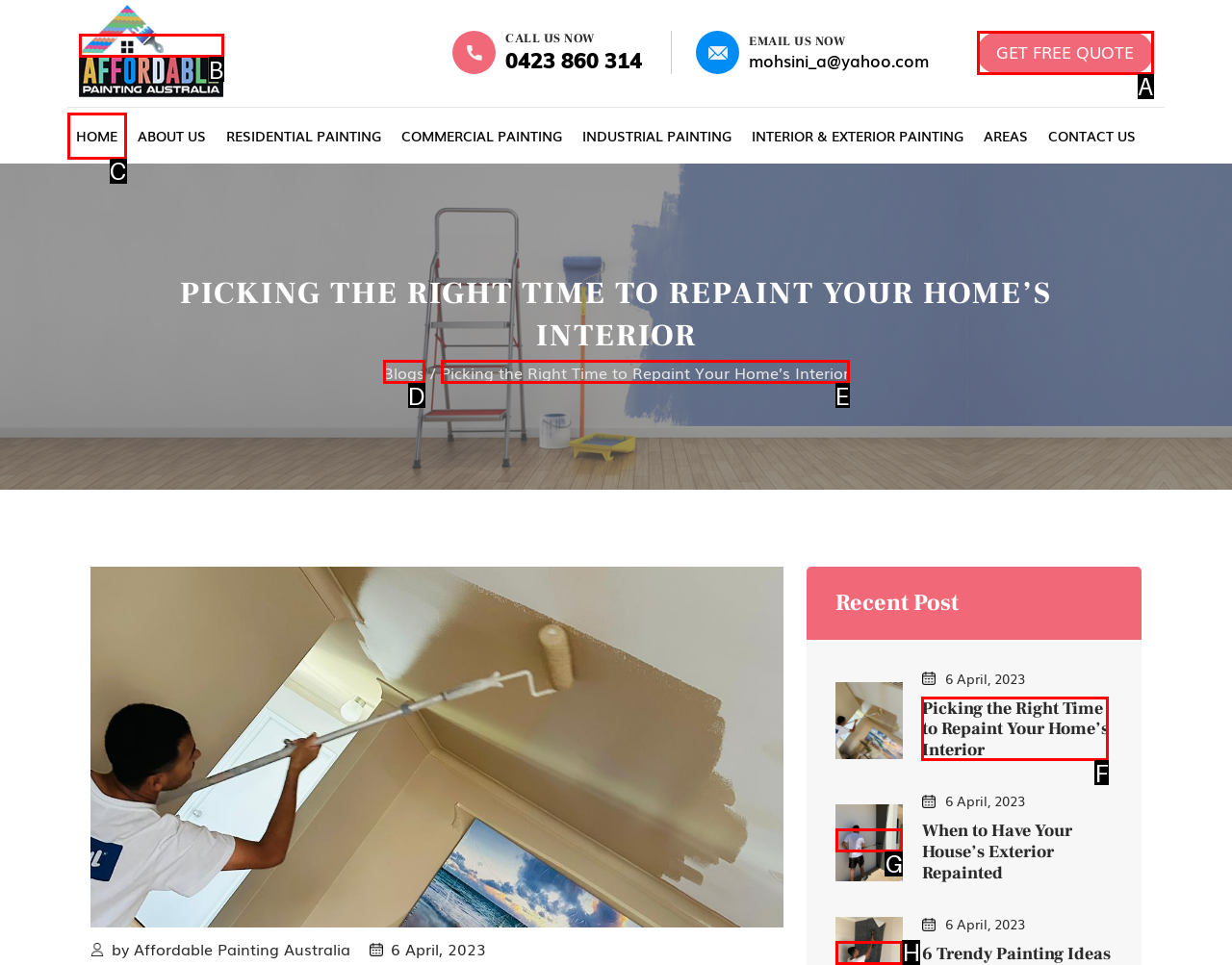Identify the HTML element that best matches the description: Get Free Quote. Provide your answer by selecting the corresponding letter from the given options.

A